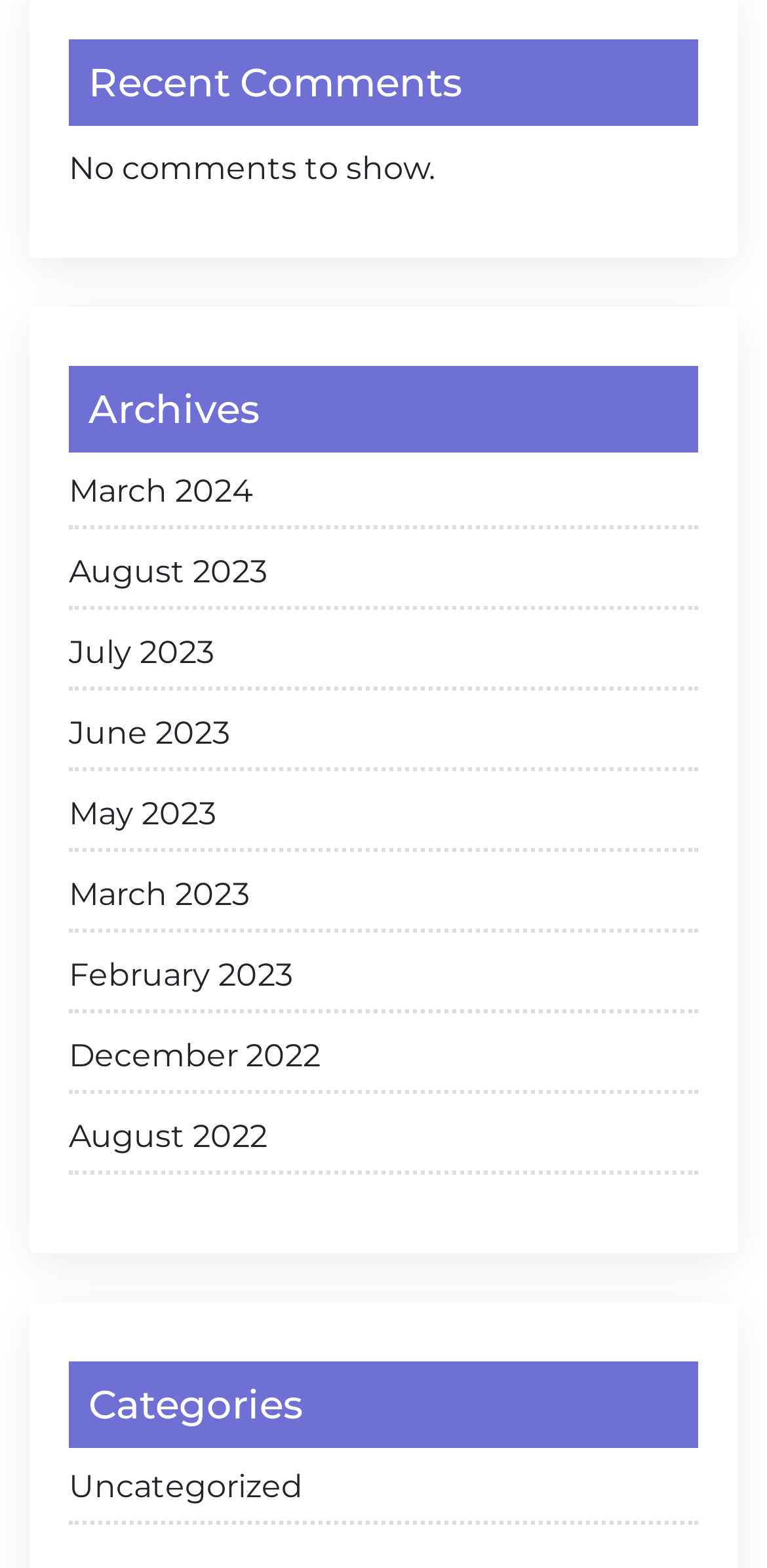What is the purpose of the webpage?
Using the image as a reference, give an elaborate response to the question.

The webpage displays a list of archive months and categories, suggesting that its purpose is to serve as a blog archive, allowing users to access past blog posts.